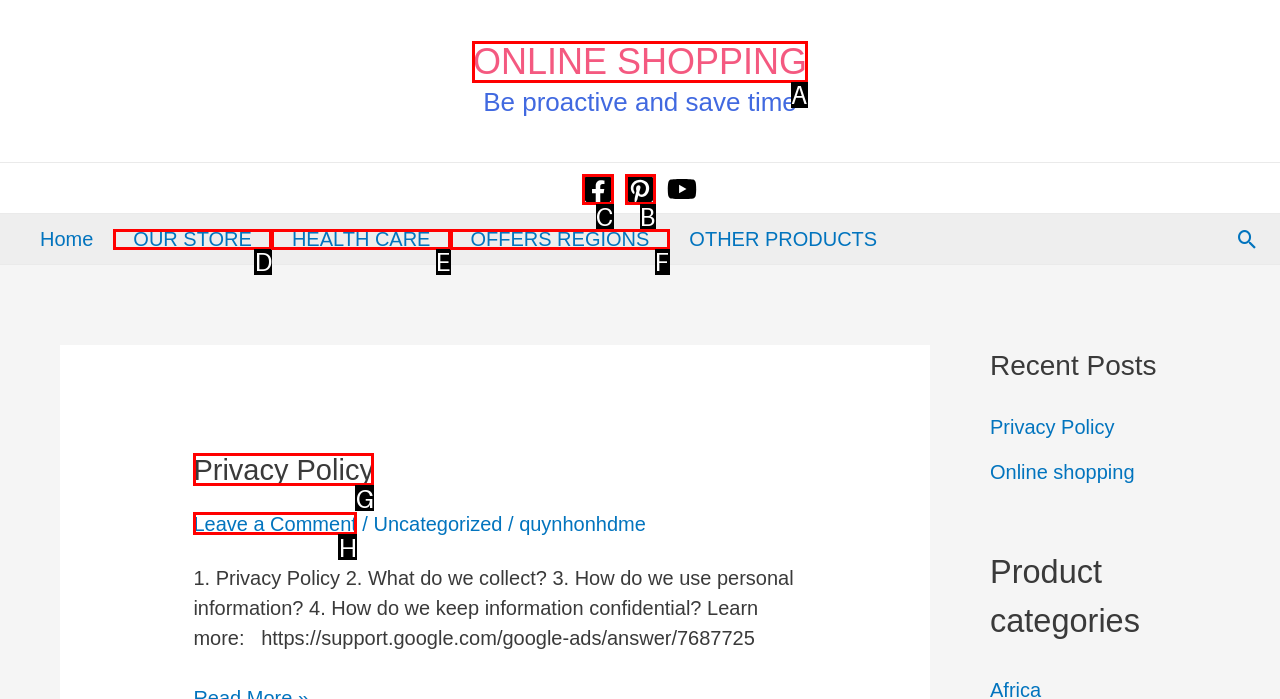Decide which UI element to click to accomplish the task: Go to Facebook
Respond with the corresponding option letter.

C